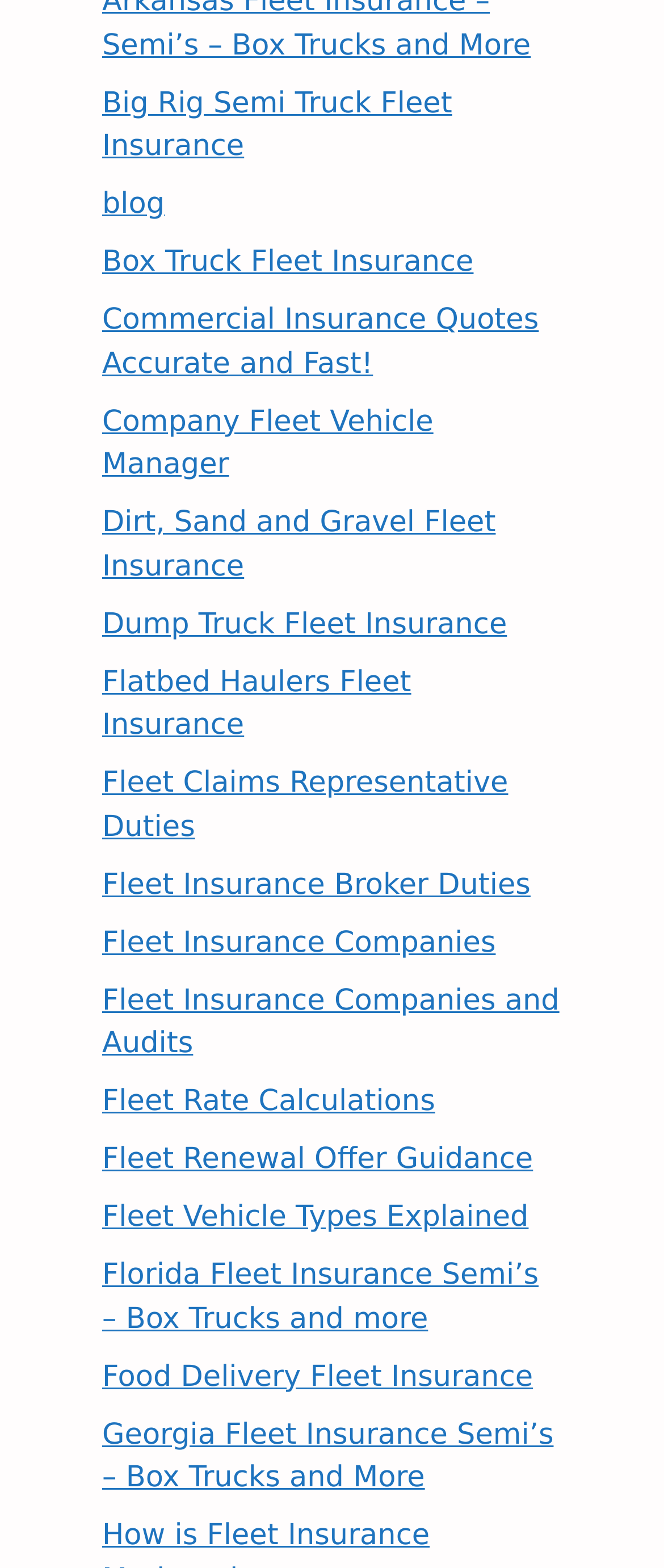Using details from the image, please answer the following question comprehensively:
What type of insurance is the website about?

Based on the links provided on the webpage, such as 'Big Rig Semi Truck Fleet Insurance', 'Box Truck Fleet Insurance', and 'Dump Truck Fleet Insurance', it is clear that the website is about fleet insurance, which is a type of insurance that covers a group of vehicles owned by a company or individual.